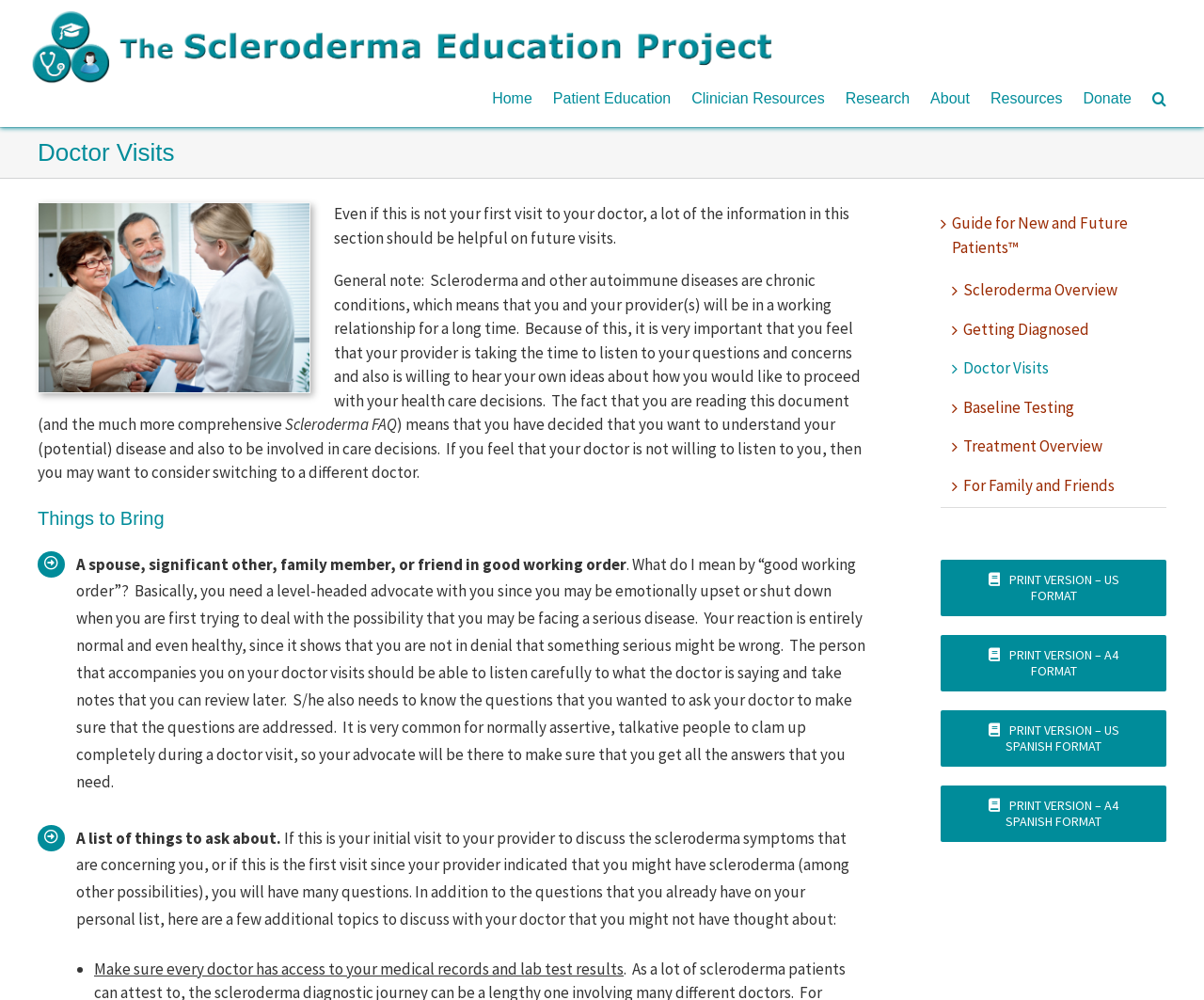Construct a thorough caption encompassing all aspects of the webpage.

The webpage is about doctor visits related to scleroderma education. At the top left, there is a logo of the Scleroderma Education Project. Below the logo, there is a main navigation menu with links to different sections, including Home, Patient Education, Clinician Resources, Research, About, Resources, and Donate. There is also a search button at the top right.

The main content of the page is divided into sections. The first section has a heading "Doctor Visits" and an image of a senior couple visiting a doctor. Below the image, there is a paragraph of text discussing the importance of feeling comfortable with one's doctor and being involved in care decisions.

The next section is titled "Things to Bring" and lists two items: a spouse, significant other, family member, or friend to accompany the patient, and a list of things to ask about. The text explains the importance of having an advocate present during doctor visits and provides guidance on what to ask the doctor.

The page also has a list of additional topics to discuss with the doctor, including ensuring that every doctor has access to medical records and lab test results. At the bottom of the page, there are links to related resources, including guides for new and future patients, scleroderma overview, getting diagnosed, doctor visits, baseline testing, treatment overview, and resources for family and friends. There are also links to print versions of the page in different formats.